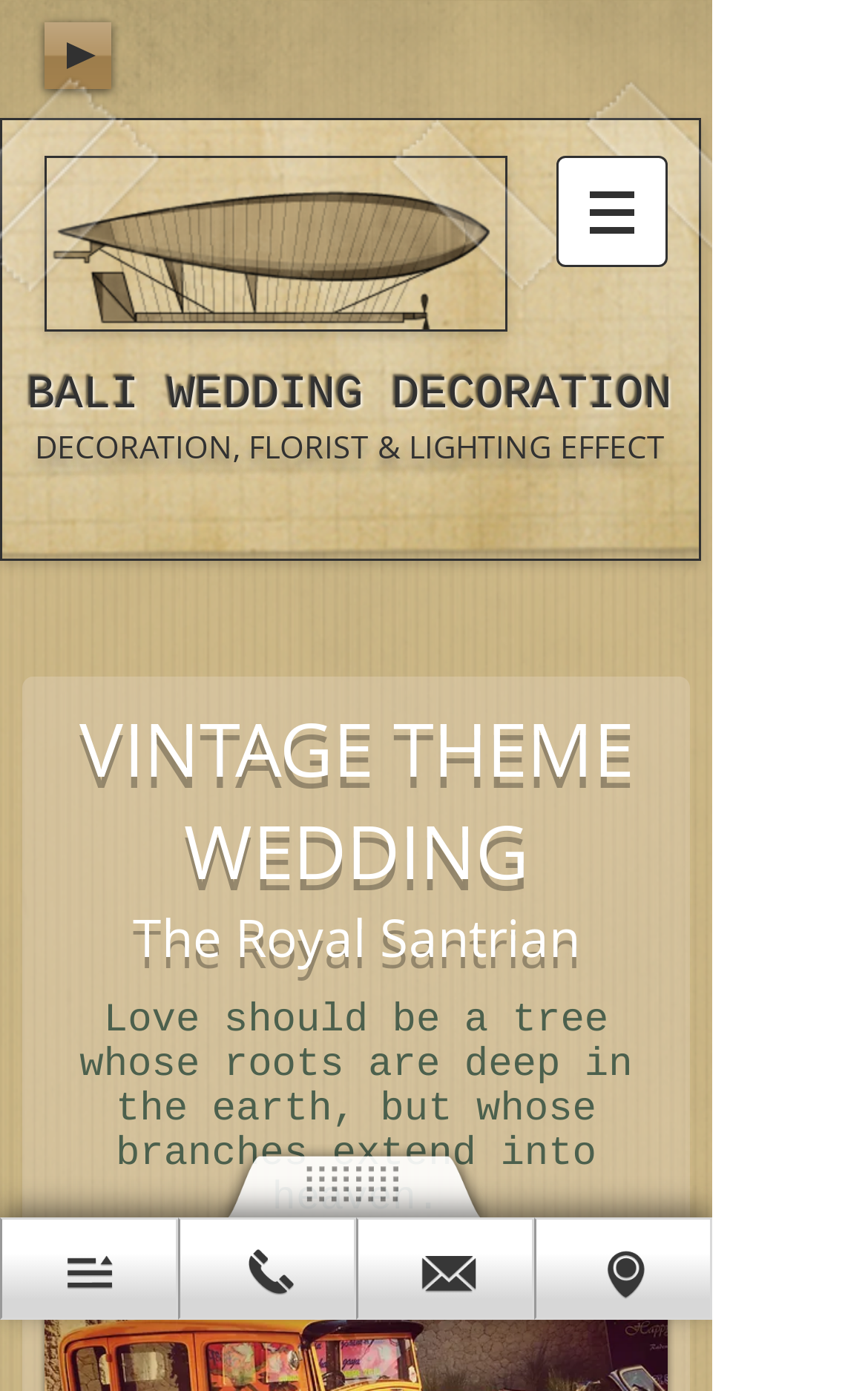Use the details in the image to answer the question thoroughly: 
What is the quote about on the webpage?

I found a StaticText element with the quote 'Love should be a tree whose roots are deep in the earth, but whose branches extend into heaven.' which suggests that the quote is about love.